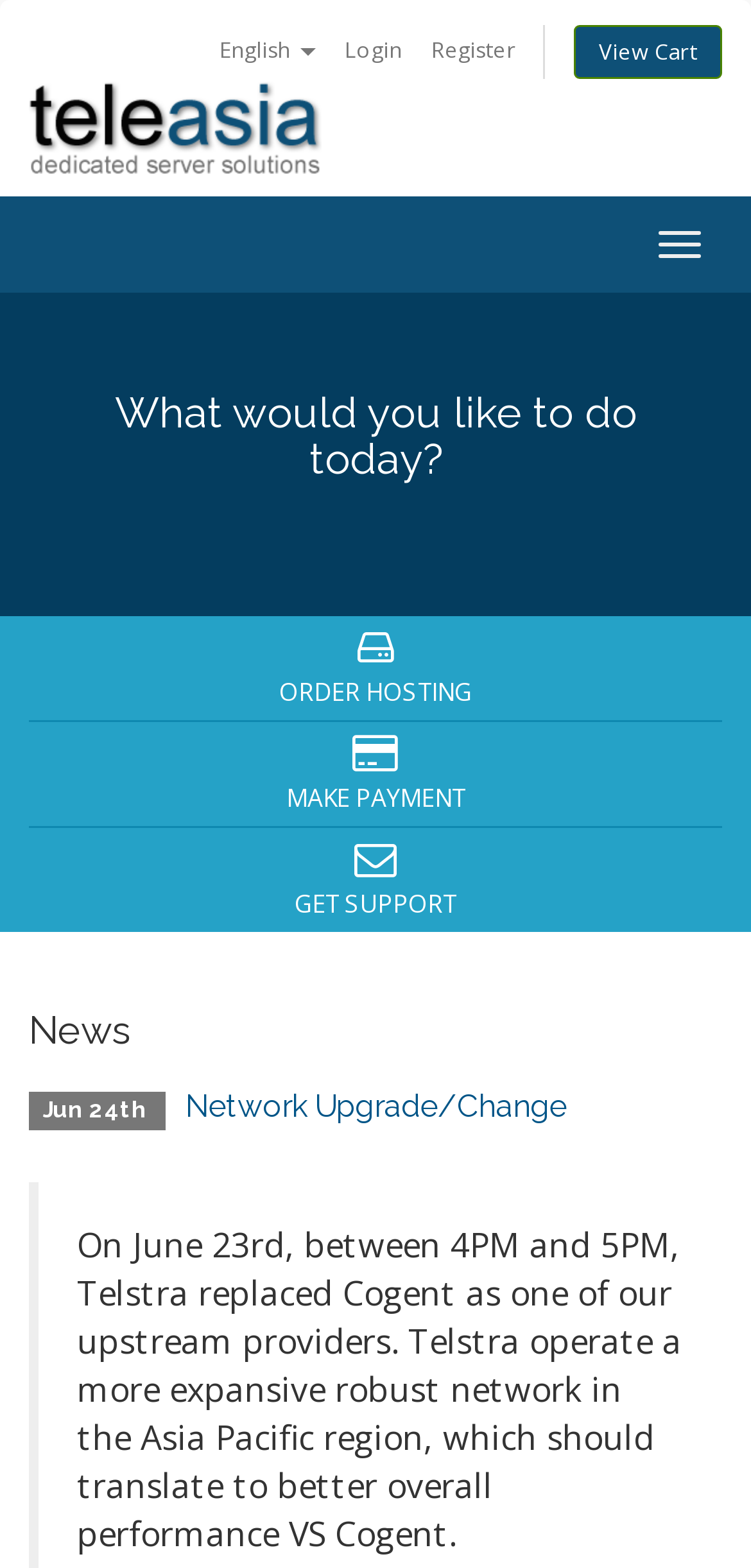Please reply to the following question using a single word or phrase: 
What is the purpose of the button 'Toggle navigation'?

To toggle navigation